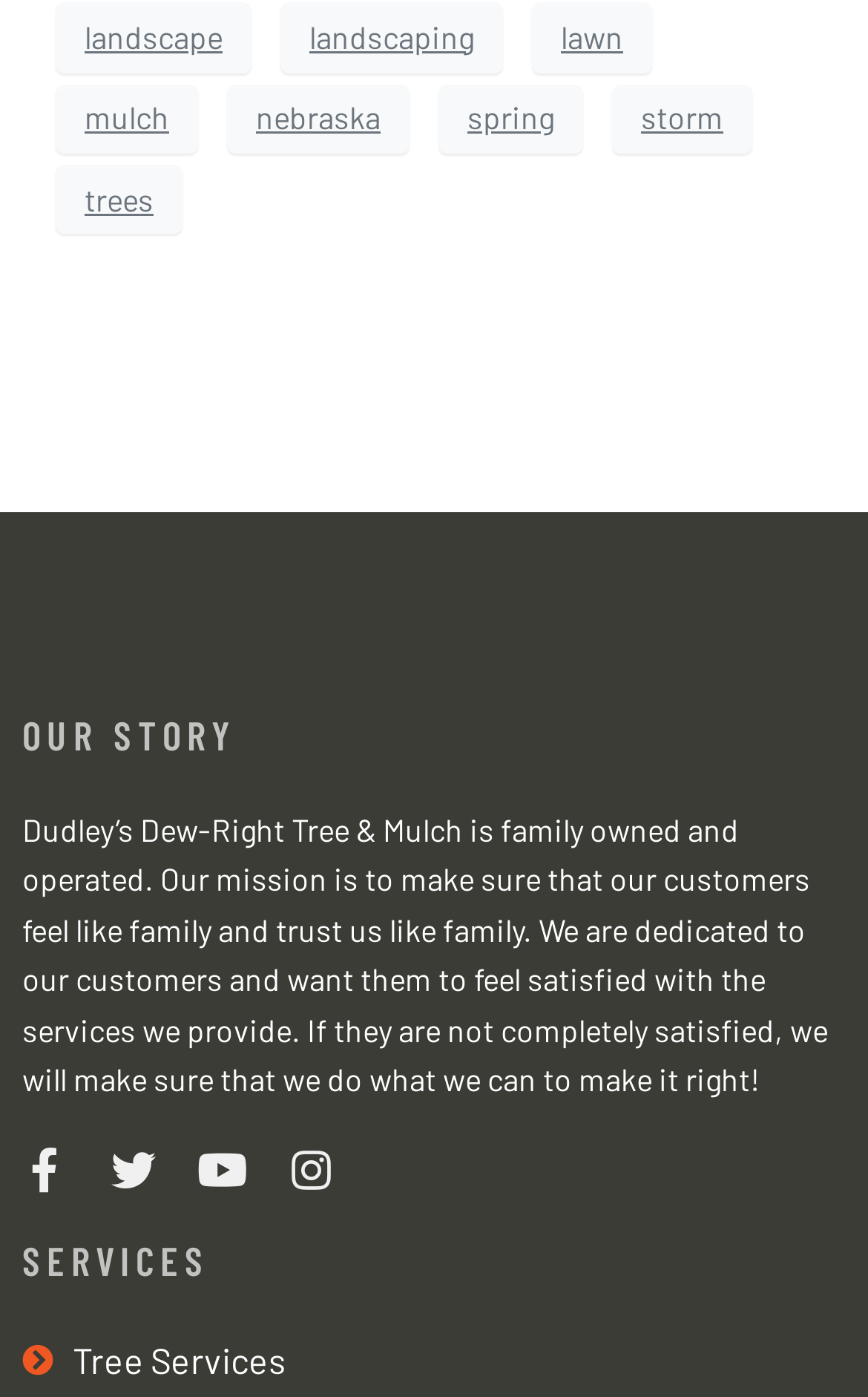Determine the bounding box coordinates for the area you should click to complete the following instruction: "click on landscape".

[0.064, 0.002, 0.29, 0.052]